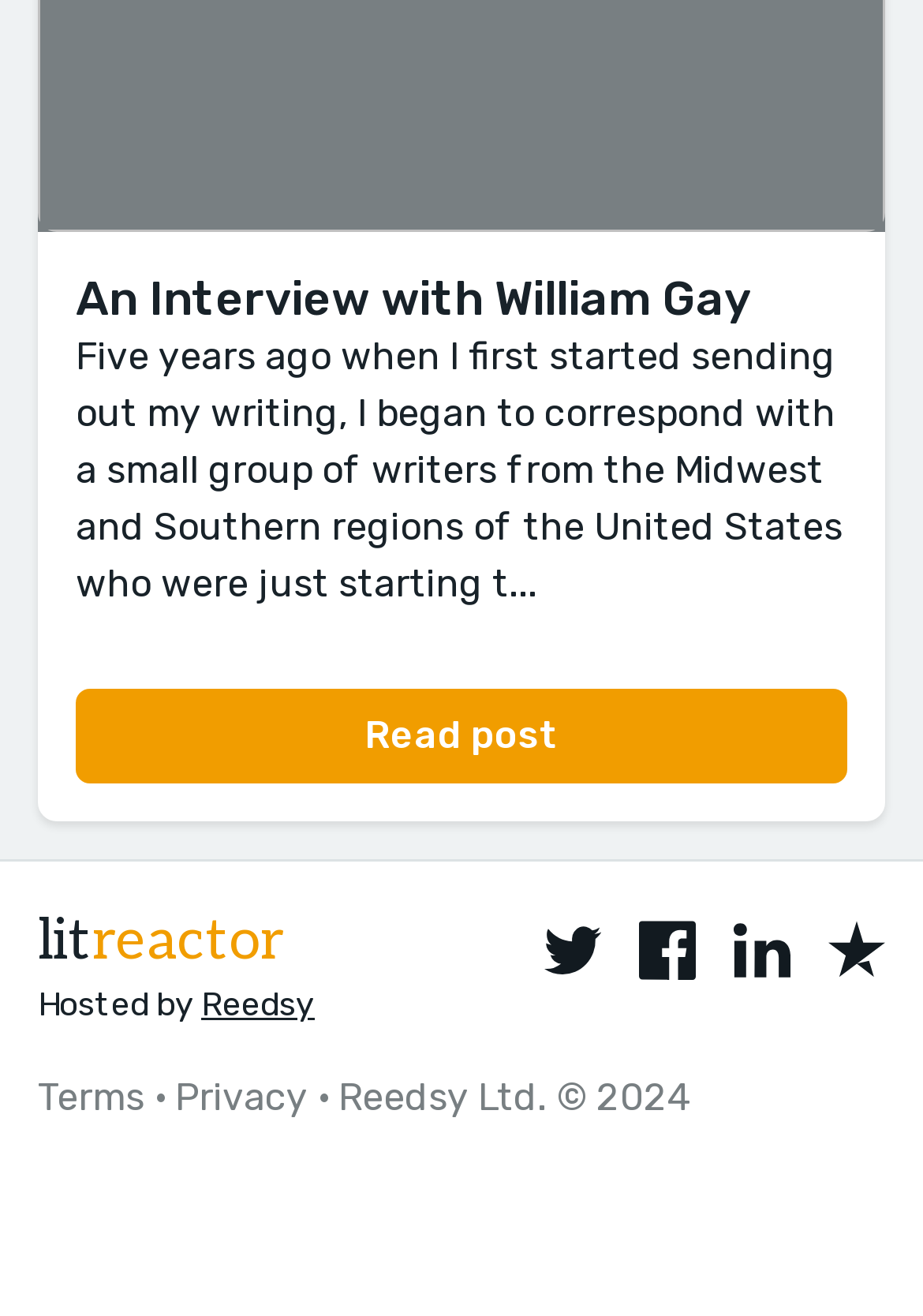Give a concise answer of one word or phrase to the question: 
How many social media links are present?

3